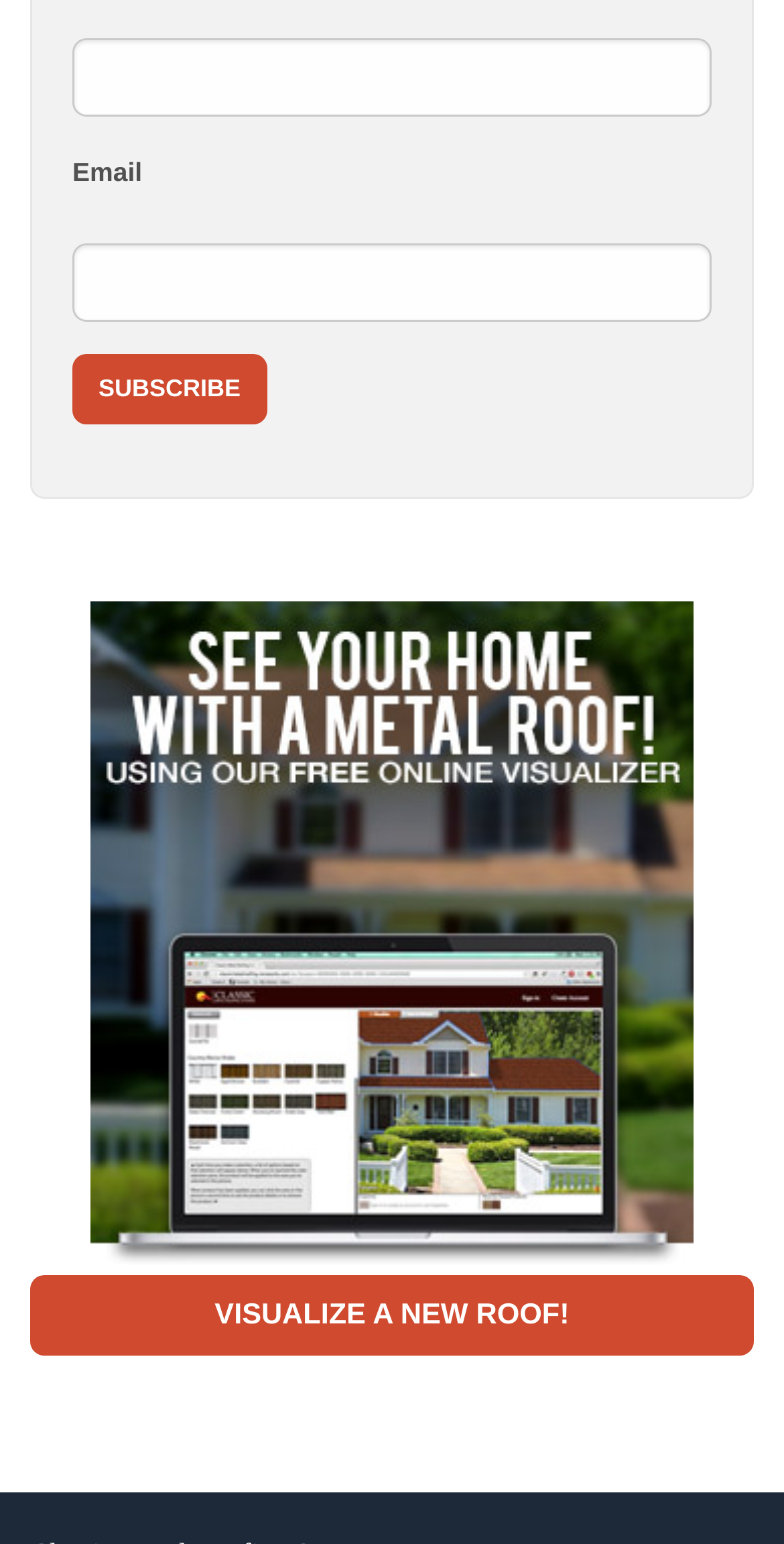What is the relationship between the 'Last Name' and 'Email' fields?
Refer to the image and give a detailed answer to the question.

Both the 'Last Name' and 'Email' fields are marked as 'required: True', which suggests that the user must enter both their last name and email address to proceed.